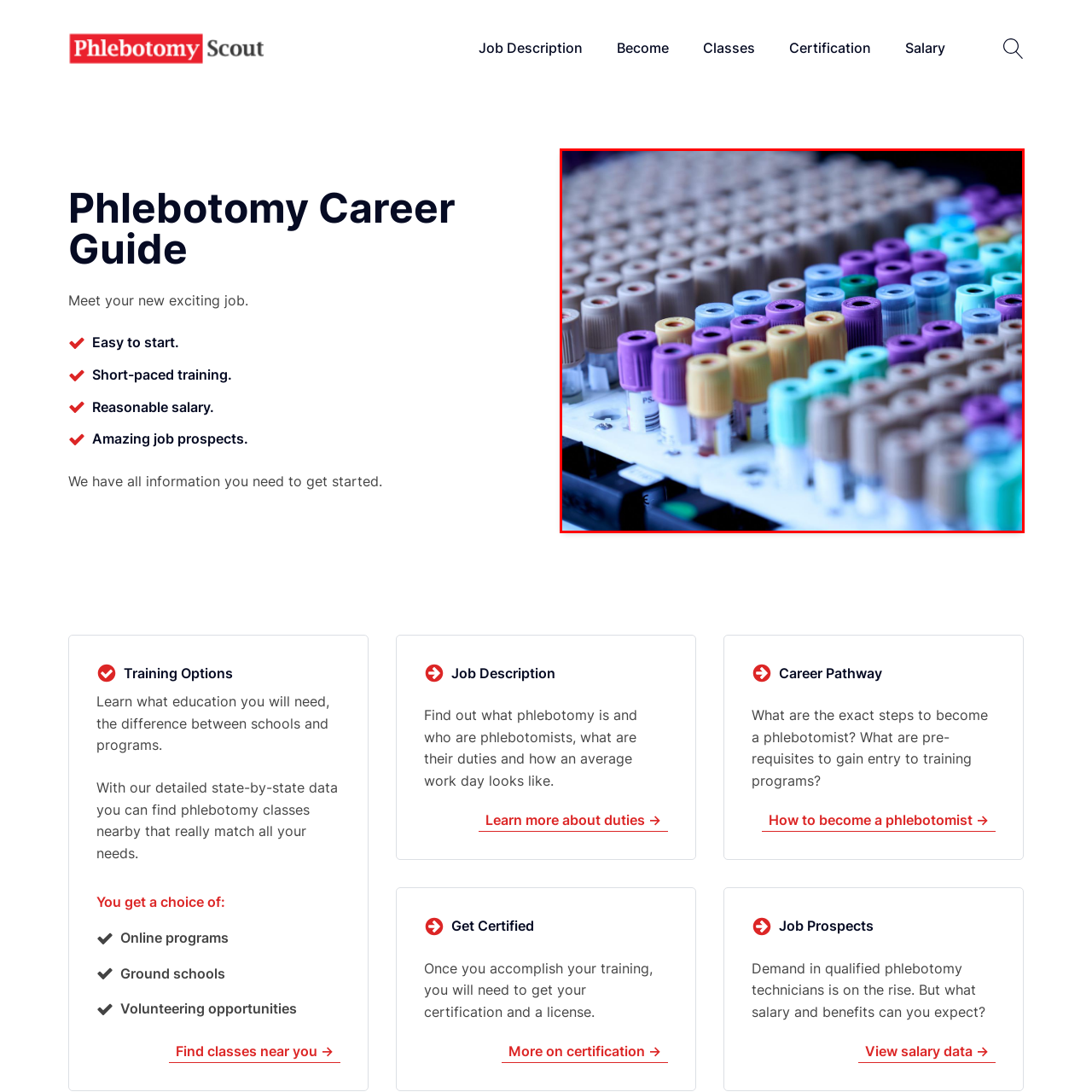Generate a comprehensive caption for the image that is marked by the red border.

The image showcases a close-up view of a laboratory sample rack filled with various colored blood collection tubes. Each tube is designed for specific tests, indicated by the different colors of their caps, which represent various additives essential for accurate analysis. This assortment of tubes reflects the essential tools utilized in phlebotomy, highlighting the importance of sample handling in clinical settings. The vibrant colors add visual interest while representing the meticulous organization necessary for effective laboratory practices.